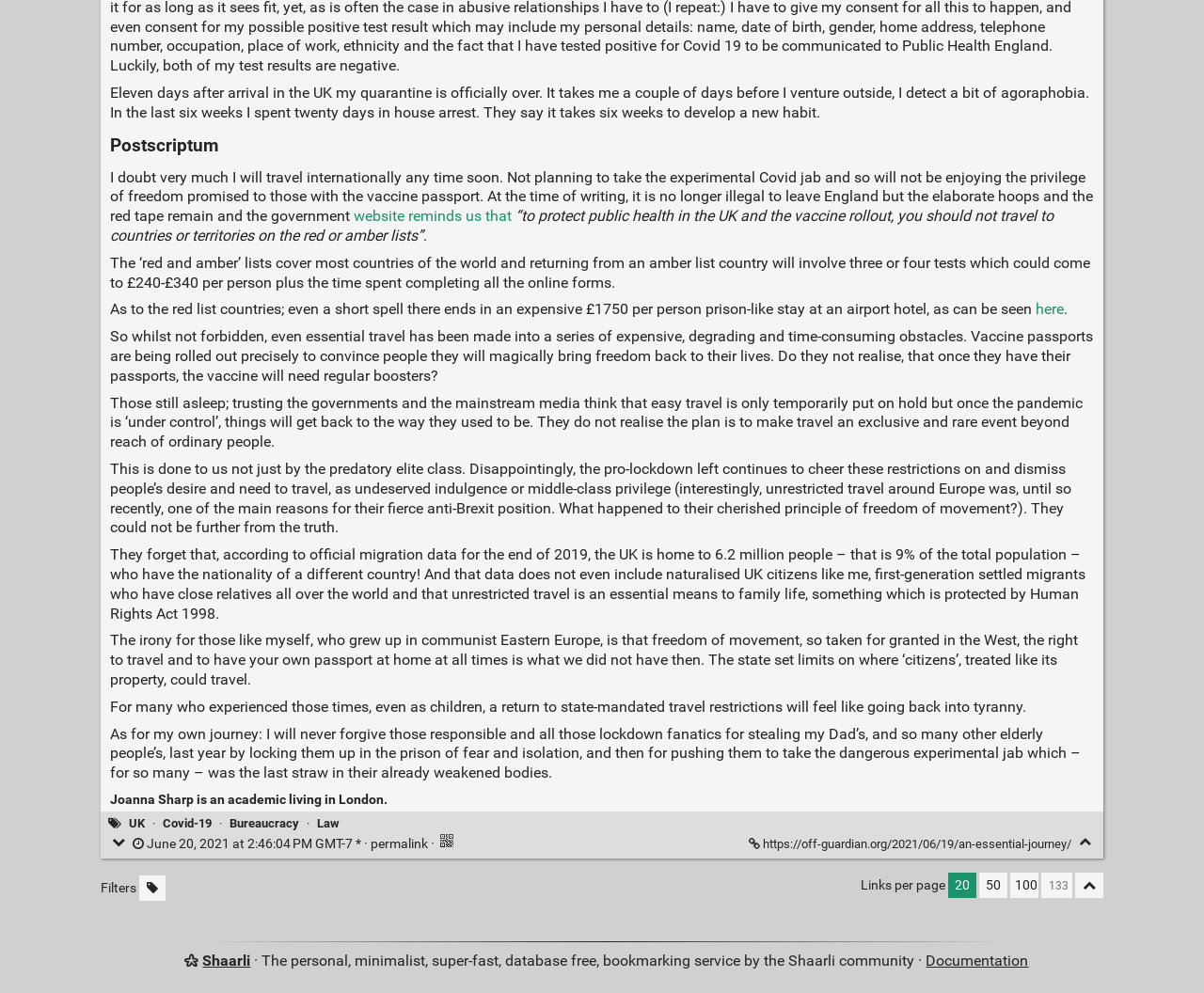Bounding box coordinates are to be given in the format (top-left x, top-left y, bottom-right x, bottom-right y). All values must be floating point numbers between 0 and 1. Provide the bounding box coordinate for the UI element described as: Bureaucracy

[0.191, 0.822, 0.249, 0.836]